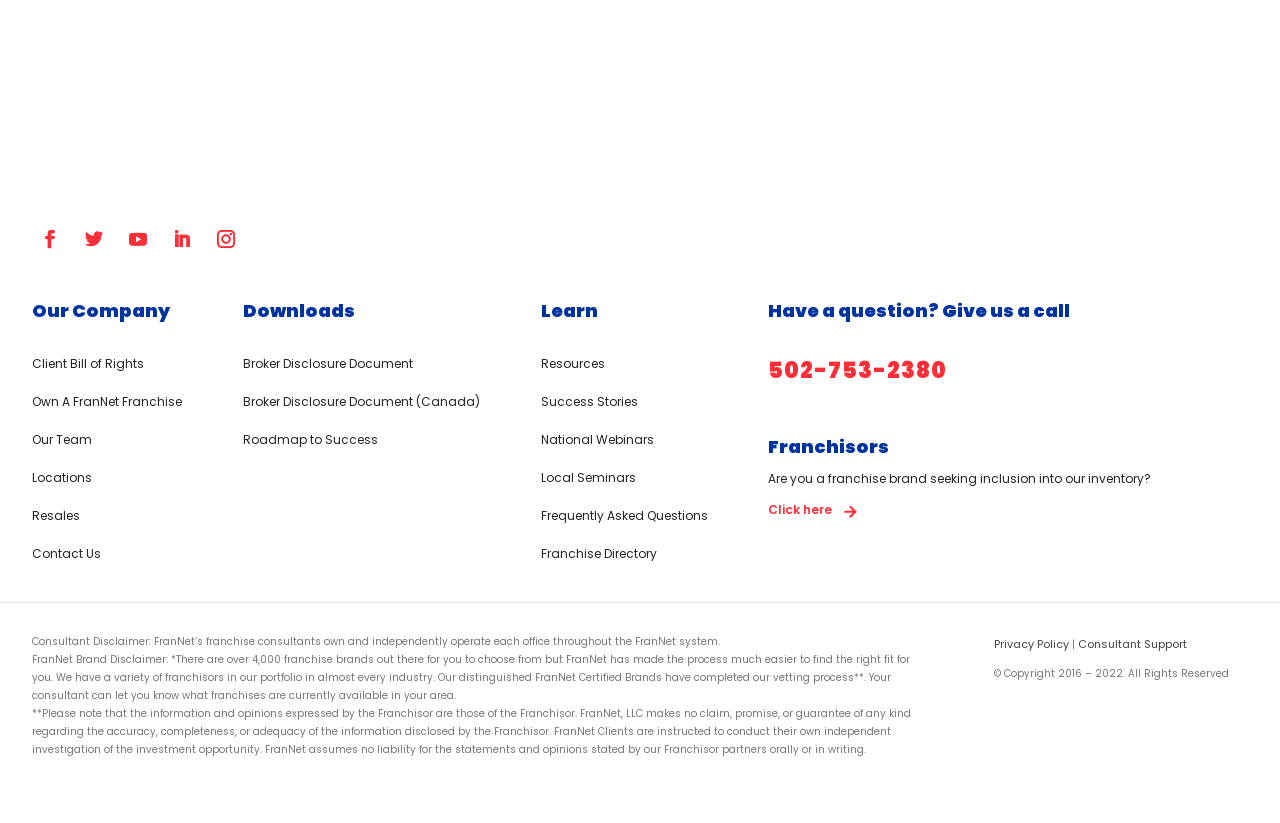Give a one-word or short phrase answer to the question: 
What is the phone number to contact?

502-753-2380